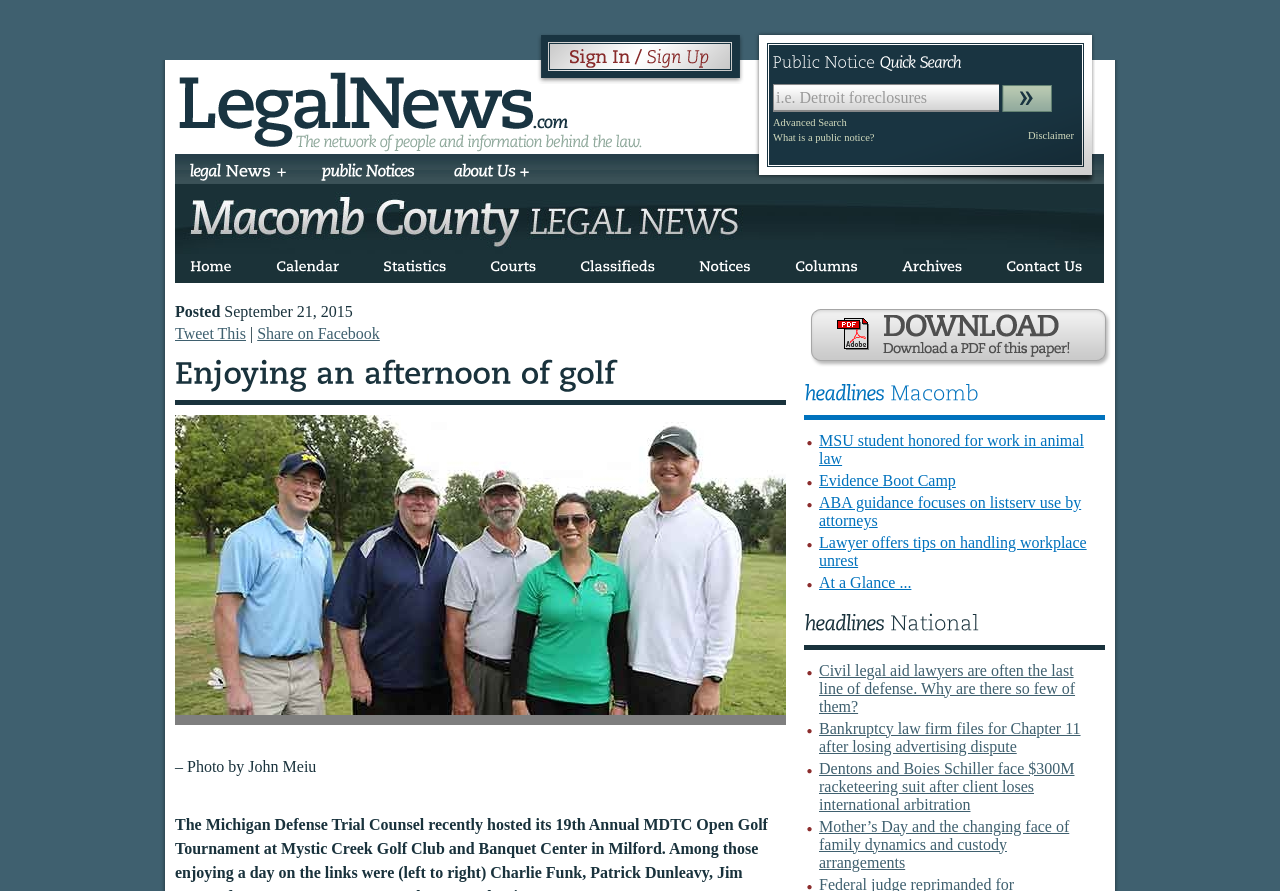Please identify the bounding box coordinates of the area I need to click to accomplish the following instruction: "View plans and pricing".

None